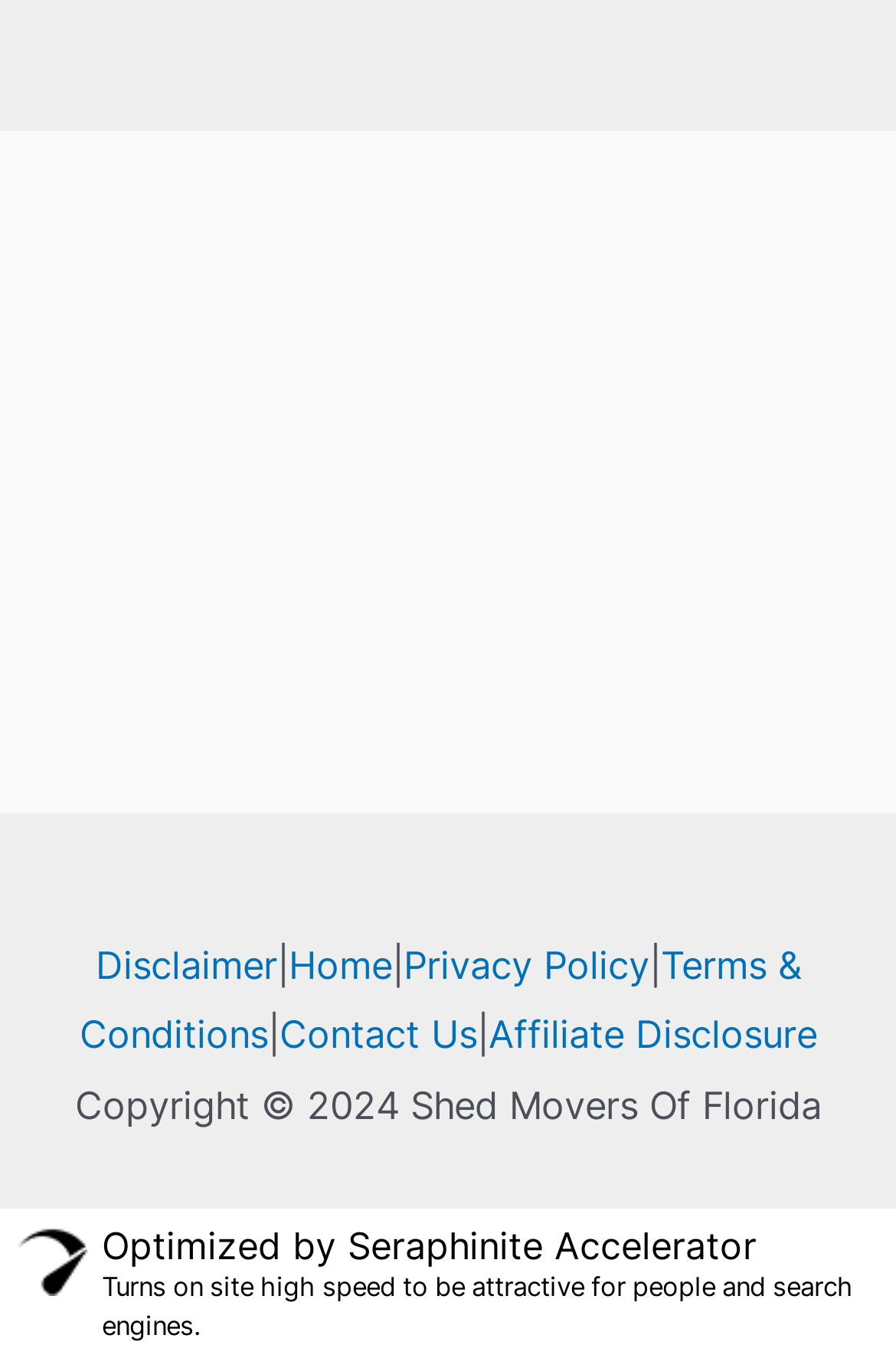What is the purpose of the 'Next Post' link?
Using the visual information, answer the question in a single word or phrase.

To navigate to the next post